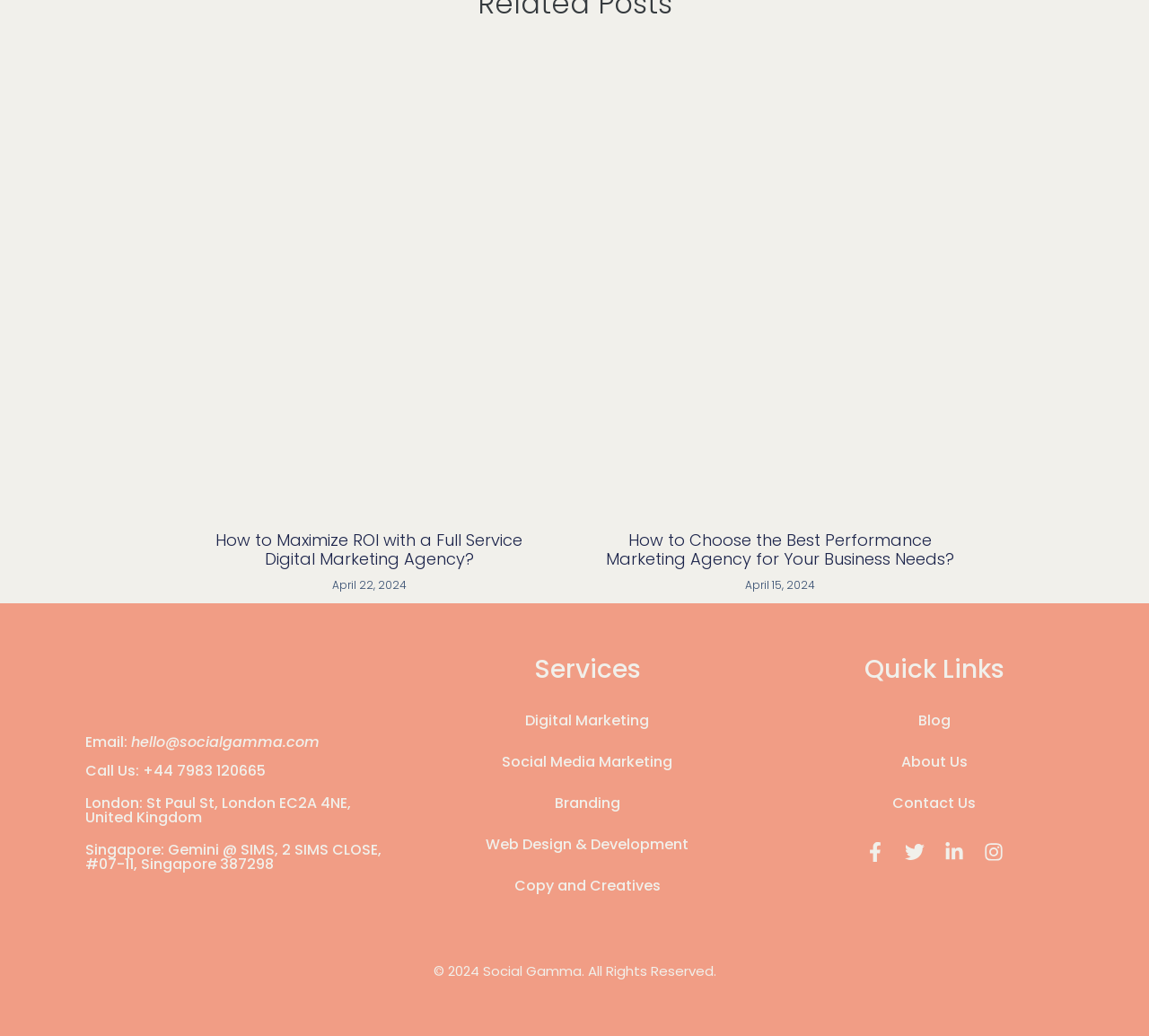Kindly determine the bounding box coordinates for the clickable area to achieve the given instruction: "Contact the church via email".

None